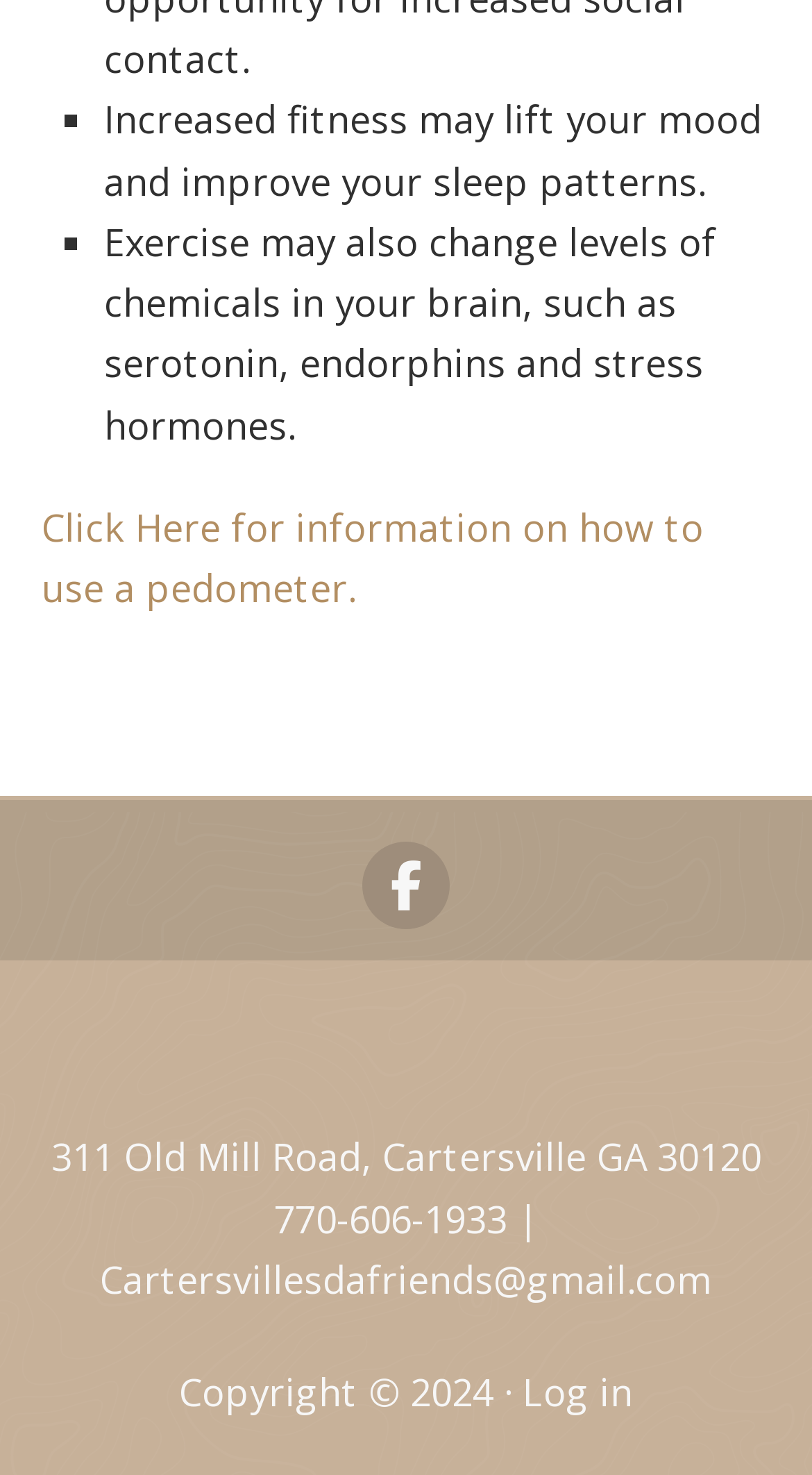What is the logo of the website?
Analyze the image and deliver a detailed answer to the question.

The logo of the website is an image located at the bottom of the webpage, as indicated by the image element with the description 'logo' and the link element with the text 'logo'.